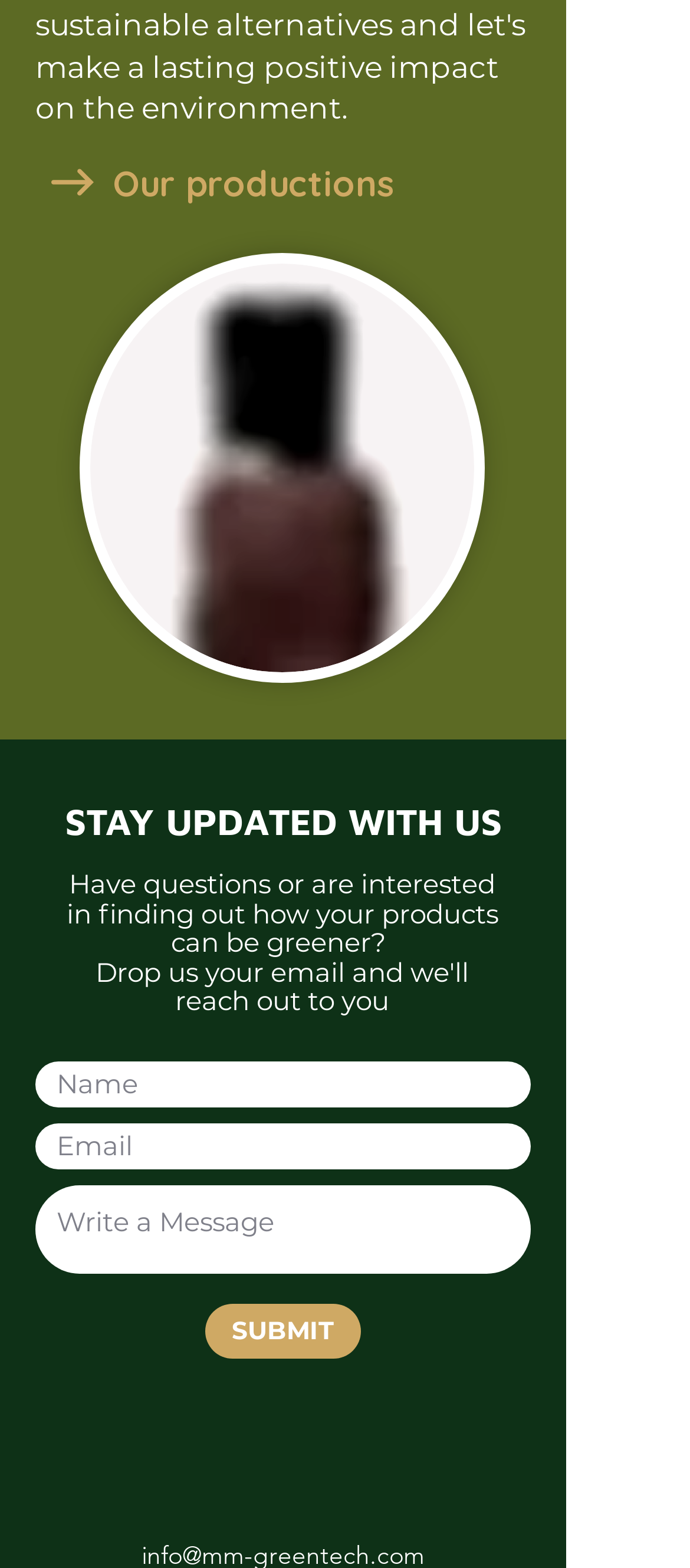Please use the details from the image to answer the following question comprehensively:
What is the material of the wine bag?

The material of the wine bag is alternative vegan leather, as described in the link 'Wine Bag made from alternative vegan leather'.